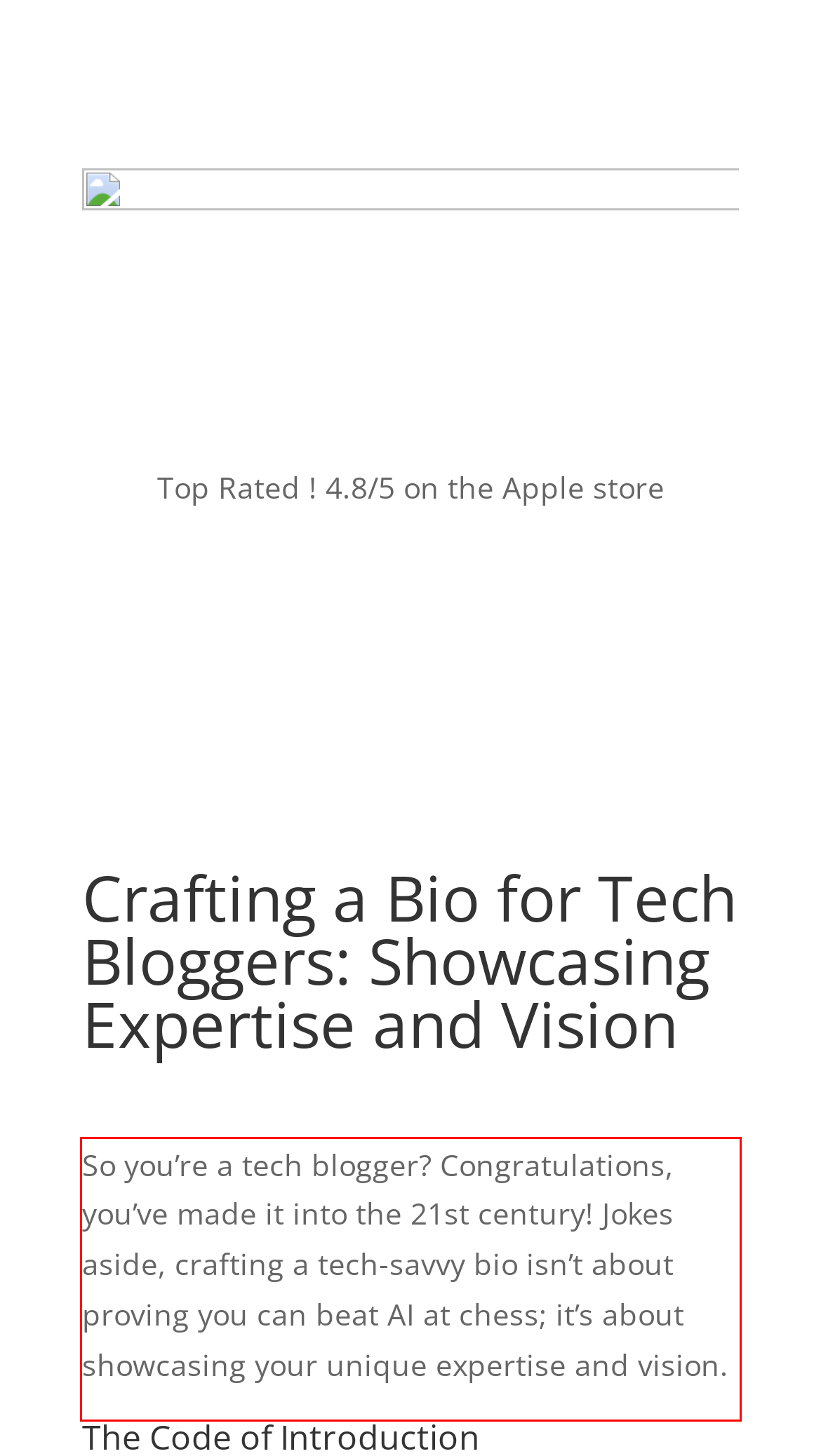There is a screenshot of a webpage with a red bounding box around a UI element. Please use OCR to extract the text within the red bounding box.

So you’re a tech blogger? Congratulations, you’ve made it into the 21st century! Jokes aside, crafting a tech-savvy bio isn’t about proving you can beat AI at chess; it’s about showcasing your unique expertise and vision.